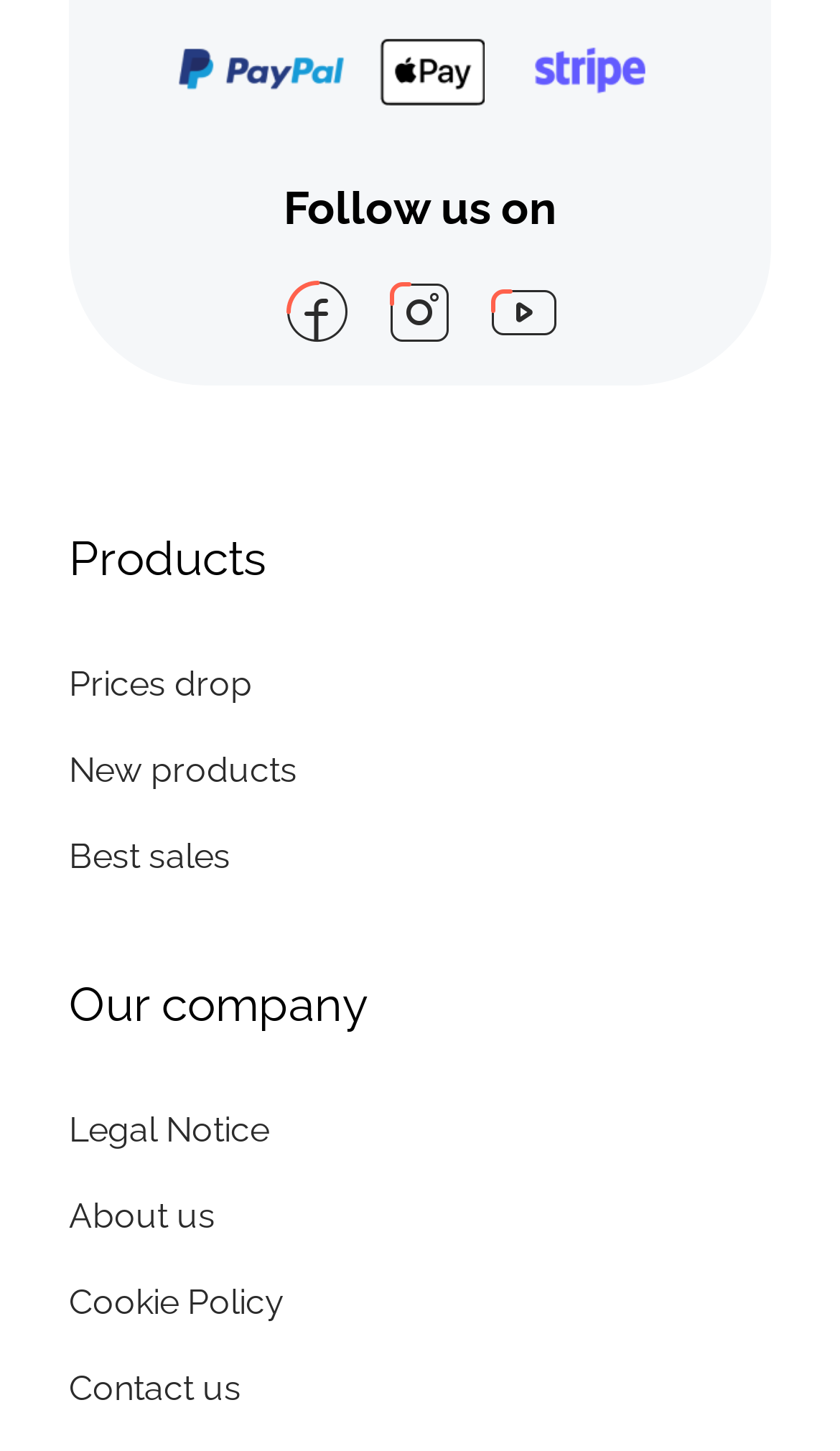Select the bounding box coordinates of the element I need to click to carry out the following instruction: "Pay with PayPal".

[0.213, 0.026, 0.411, 0.073]